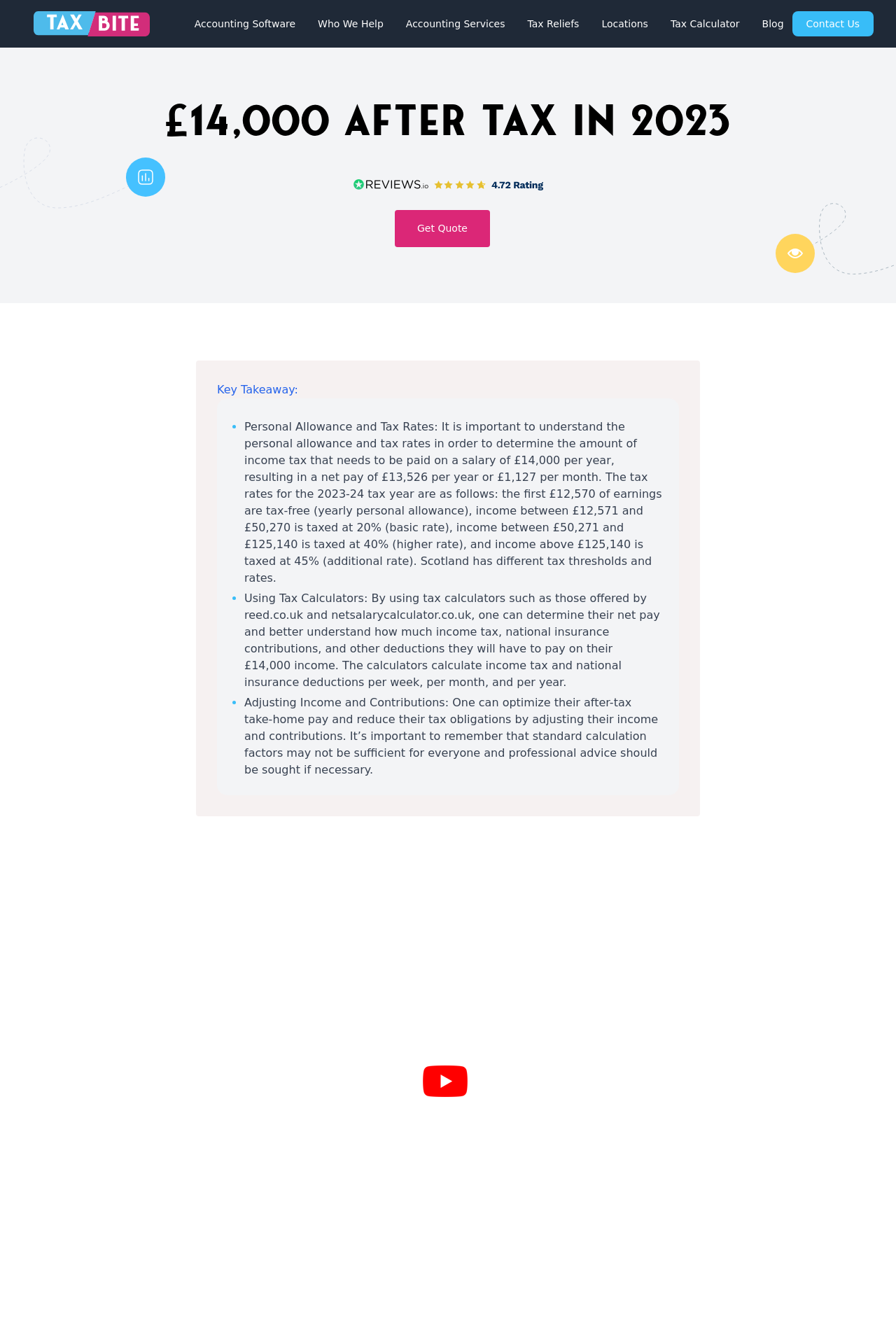What can be used to determine net pay and income tax deductions?
Answer the question in a detailed and comprehensive manner.

The webpage suggests that tax calculators, such as those offered by reed.co.uk and netsalarycalculator.co.uk, can be used to determine net pay and income tax deductions.